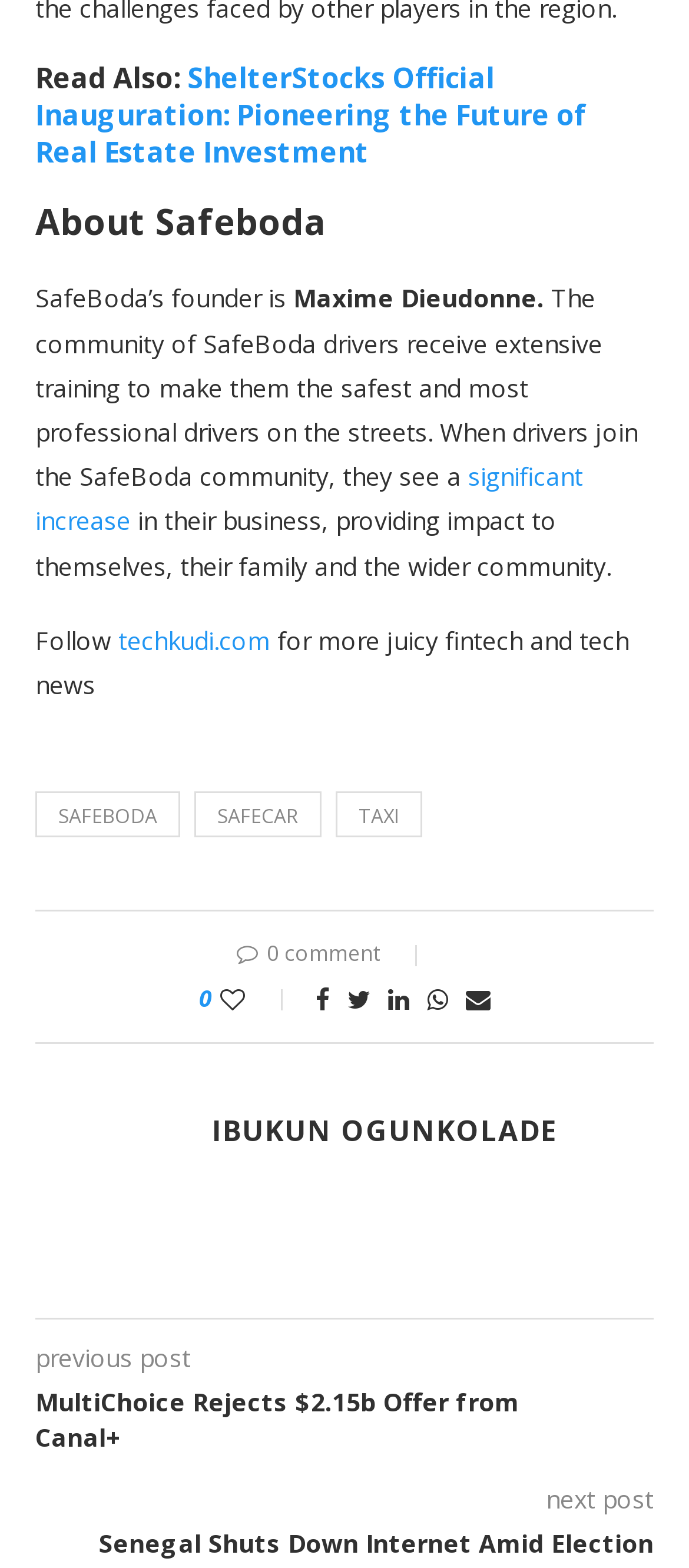Based on the image, give a detailed response to the question: What do SafeBoda drivers receive?

The answer can be found in the paragraph that starts with 'About SafeBoda'. The text mentions 'The community of SafeBoda drivers receive extensive training to make them the safest and most professional drivers on the streets.'